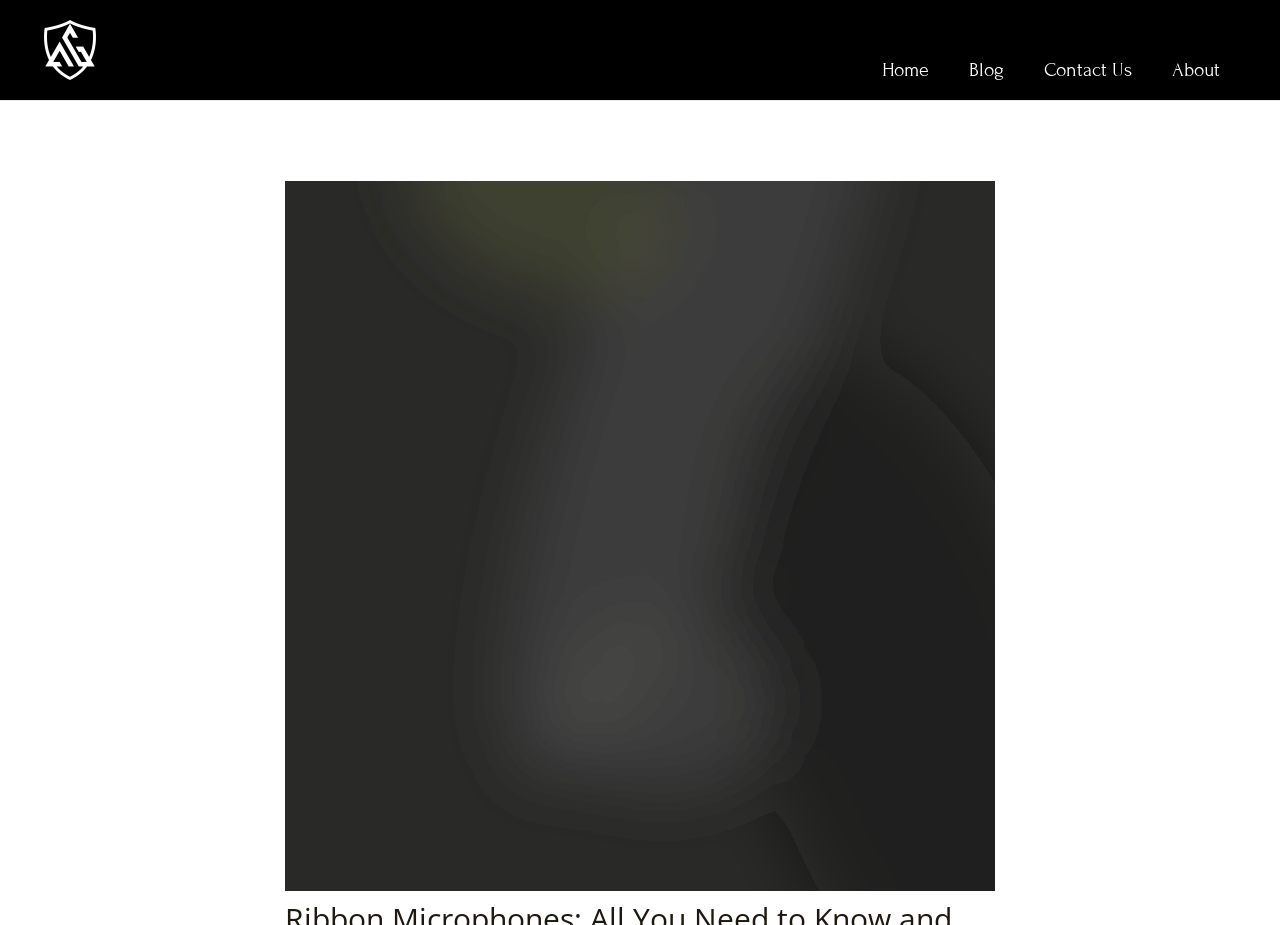Extract the primary header of the webpage and generate its text.

Ribbon Microphones: All You Need to Know and How to Care For It Best